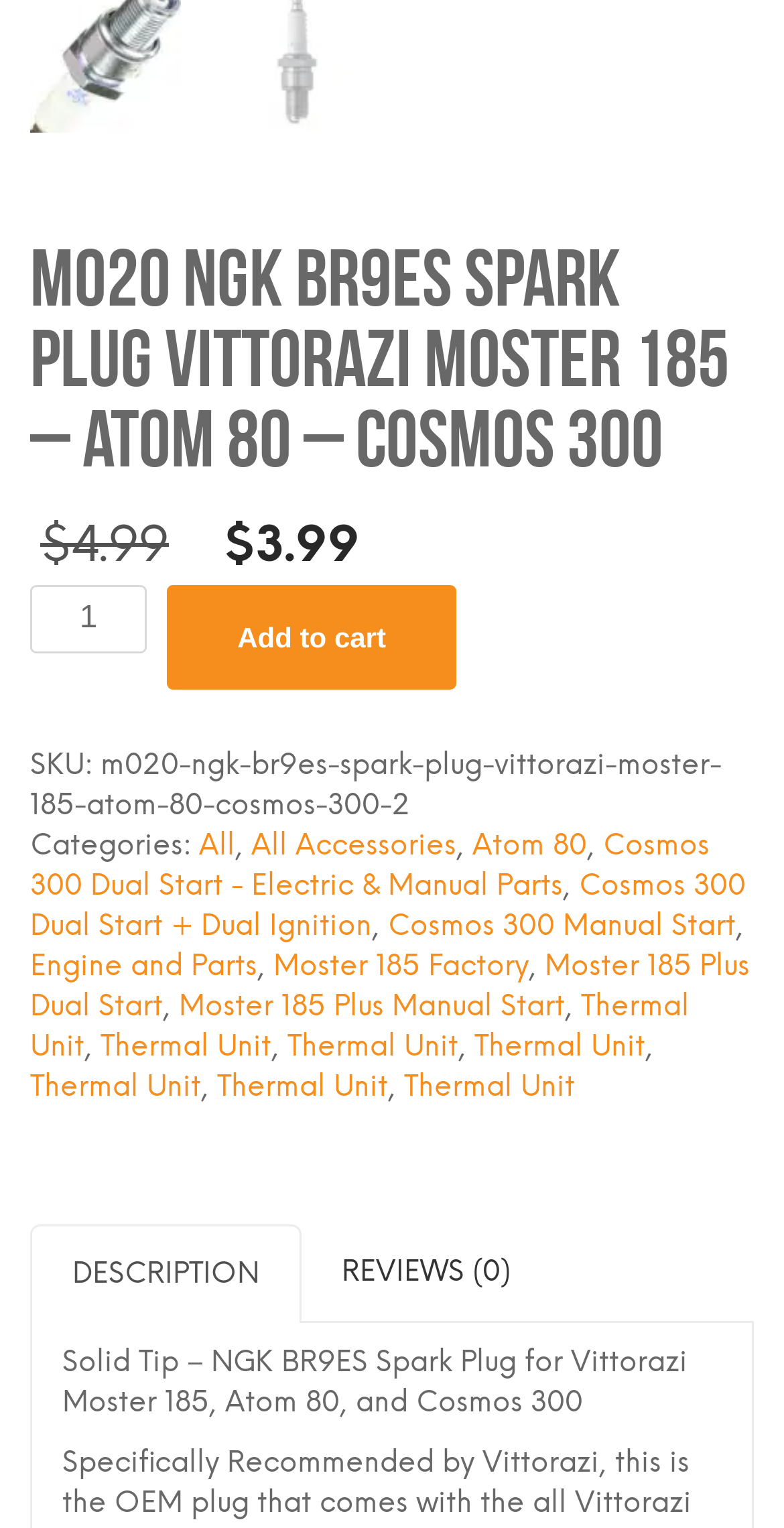Please identify the bounding box coordinates for the region that you need to click to follow this instruction: "Follow us on Facebook".

None